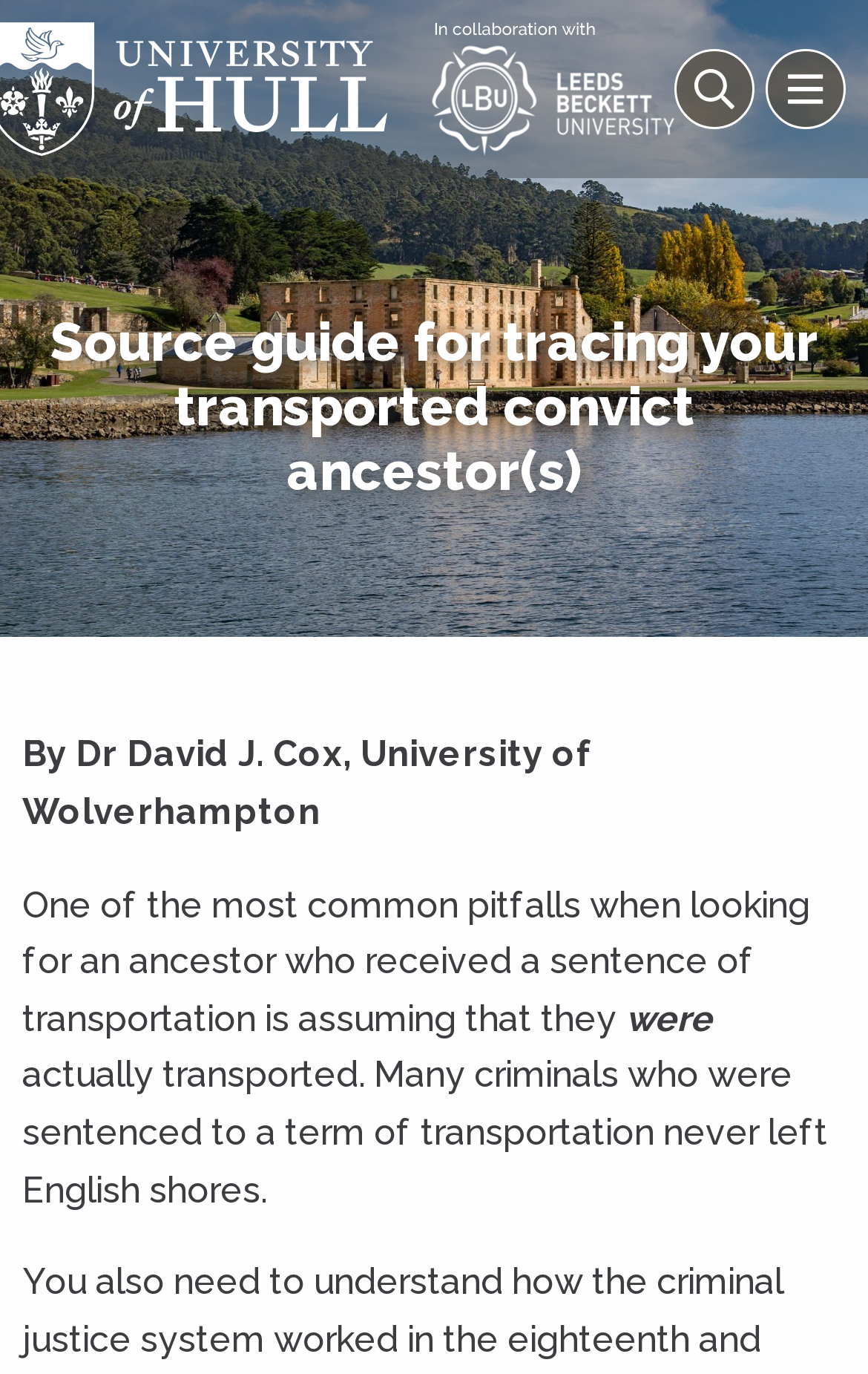Please determine the bounding box coordinates of the section I need to click to accomplish this instruction: "Search for something".

[0.0, 0.13, 1.0, 0.182]